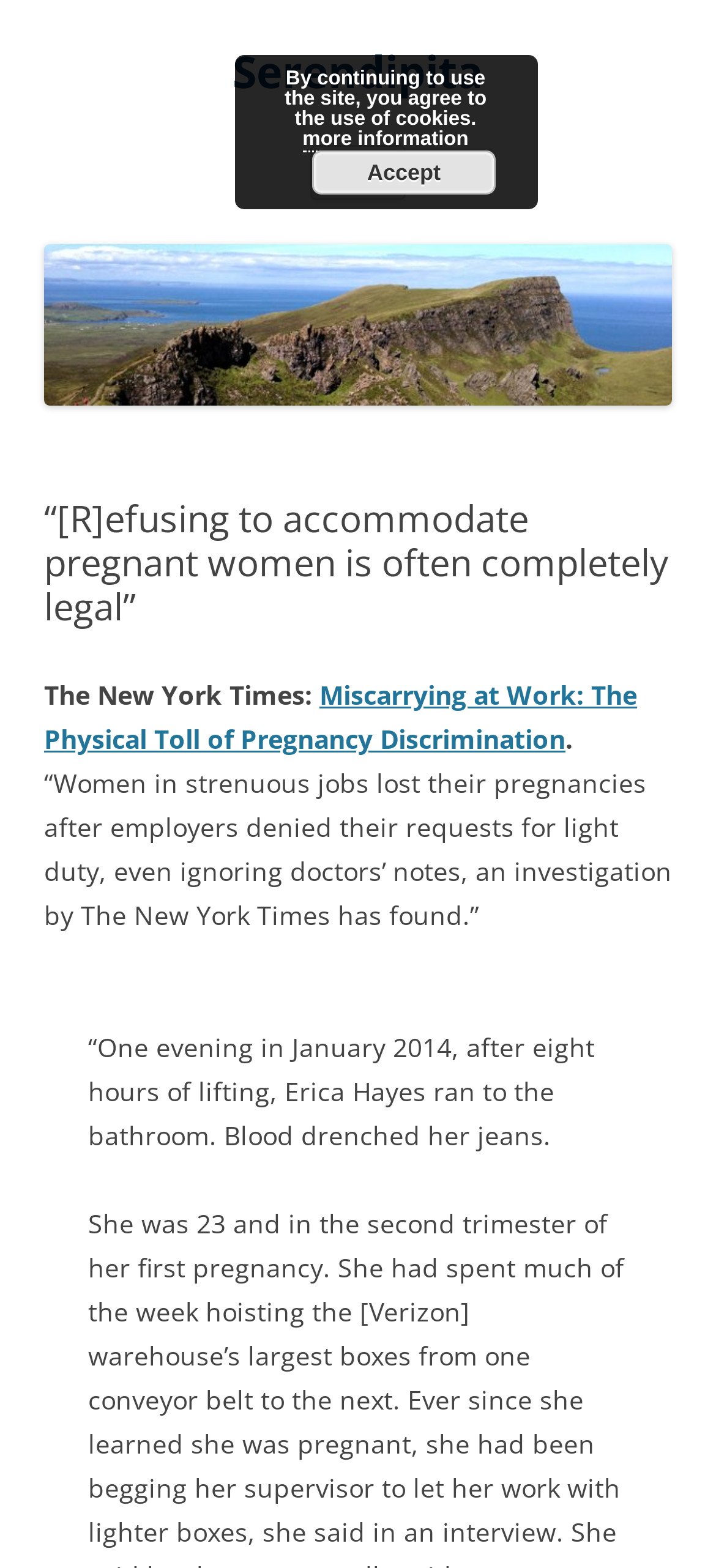Produce an extensive caption that describes everything on the webpage.

The webpage appears to be an article page from Serendipita, with a focus on a specific news story. At the top left of the page, there is a heading with the title "Serendipita" and a link to the same. Next to it, on the right, is a button labeled "Menu". Below the title, there is a link to "Skip to content".

On the top left of the page, there is an image with the same title "Serendipita". Below the image, there is a header section that contains the article title "“[R]efusing to accommodate pregnant women is often completely legal”" in a large font. The article title is followed by a subtitle "The New York Times:" and a link to the article "Miscarrying at Work: The Physical Toll of Pregnancy Discrimination". The subtitle and the link are positioned on the left side of the page.

The main content of the article starts below the subtitle, with a paragraph of text that describes the investigation by The New York Times. The text is divided into several sections, with the first section describing the story of a woman named Erica Hayes who lost her pregnancy due to her employer's denial of her request for light duty.

At the bottom of the page, there is a notice that informs users that by continuing to use the site, they agree to the use of cookies. This notice is accompanied by a link to "more information" and a button to "Accept" the terms.